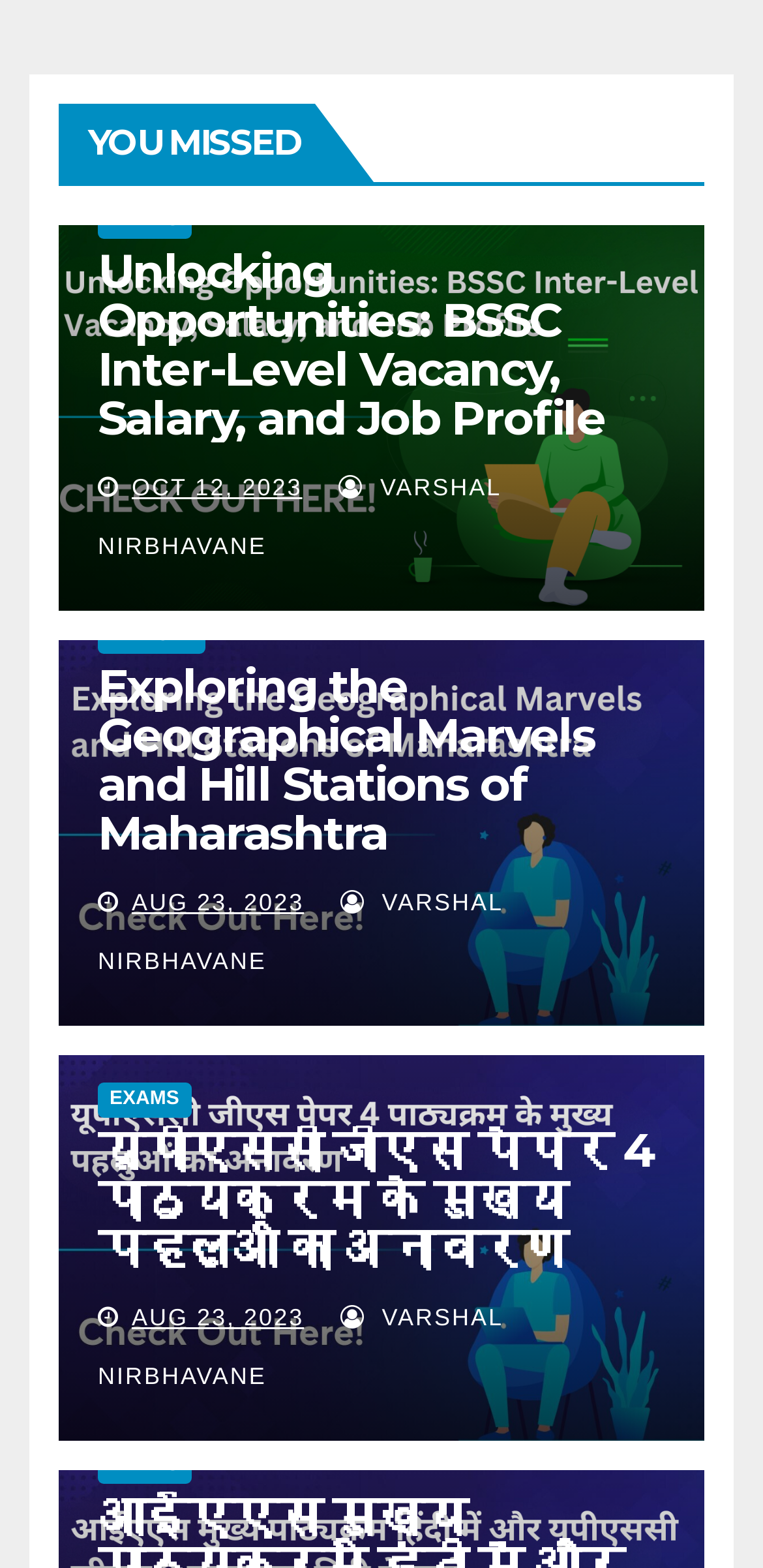Show me the bounding box coordinates of the clickable region to achieve the task as per the instruction: "Check the article 'Exploring the Geographical Marvels and Hill Stations of Maharashtra'".

[0.128, 0.42, 0.78, 0.549]